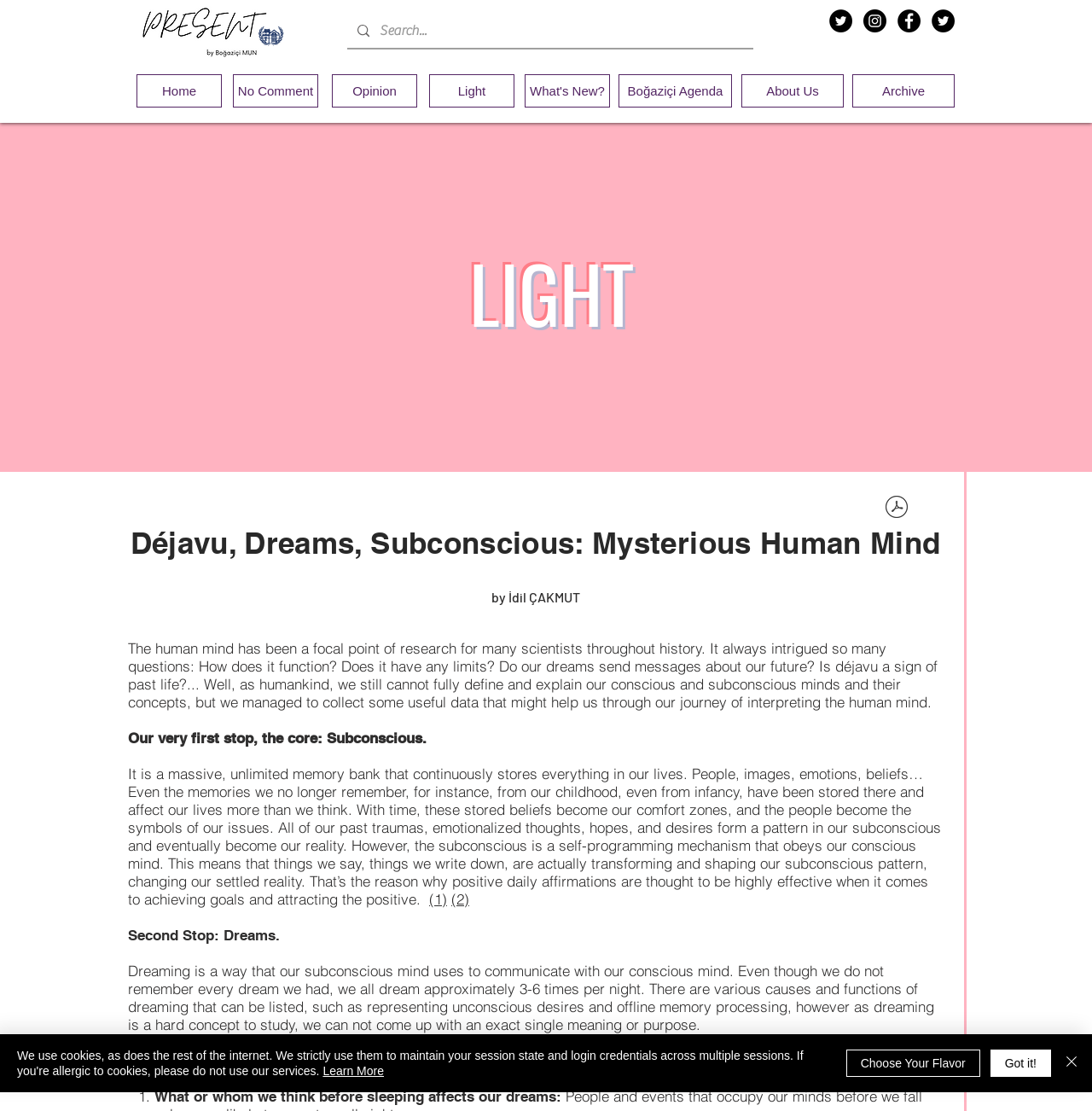Provide your answer in a single word or phrase: 
What is the purpose of the search box on the webpage?

To search the website